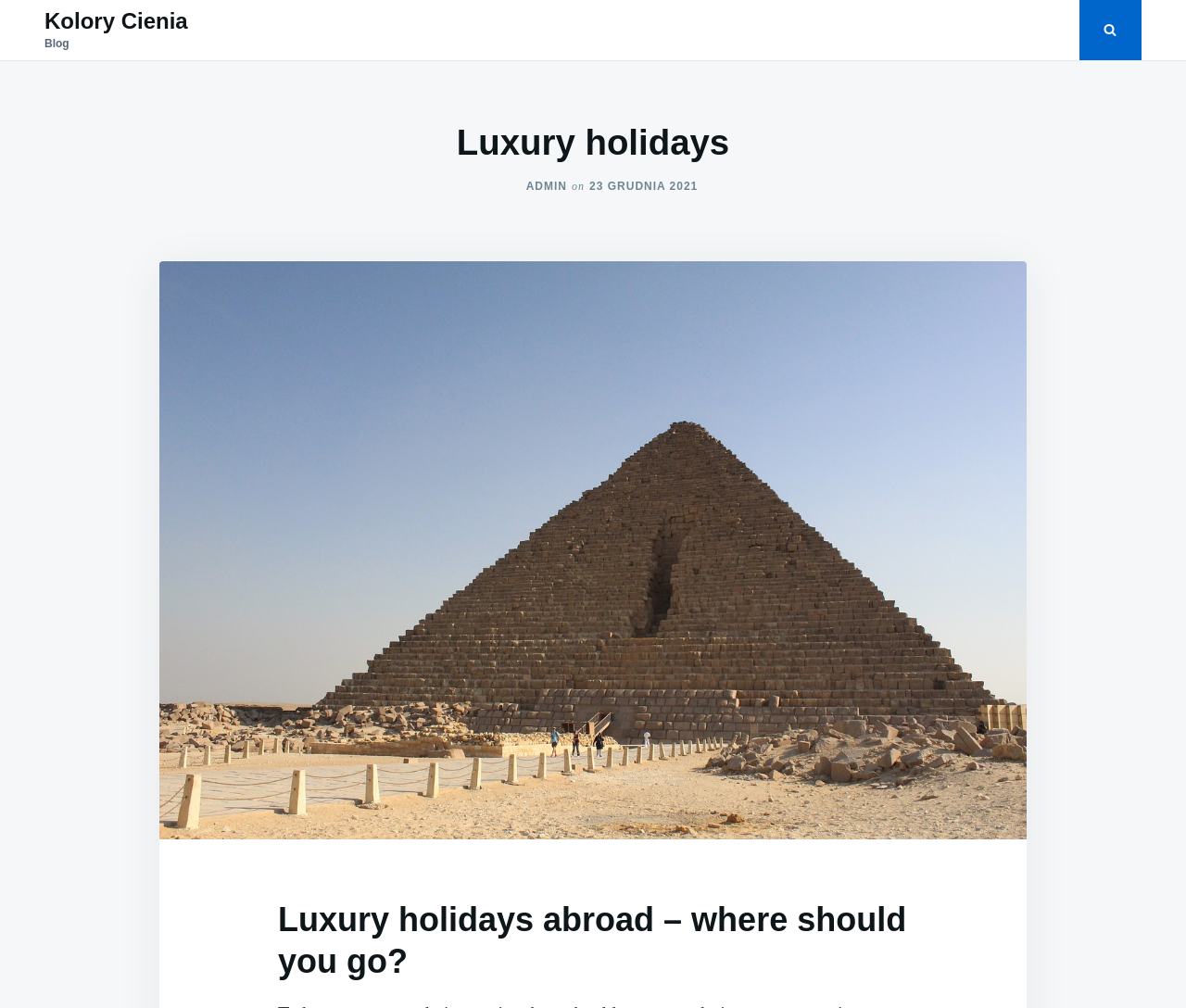Identify the coordinates of the bounding box for the element described below: "Kolory Cienia". Return the coordinates as four float numbers between 0 and 1: [left, top, right, bottom].

[0.038, 0.008, 0.158, 0.033]